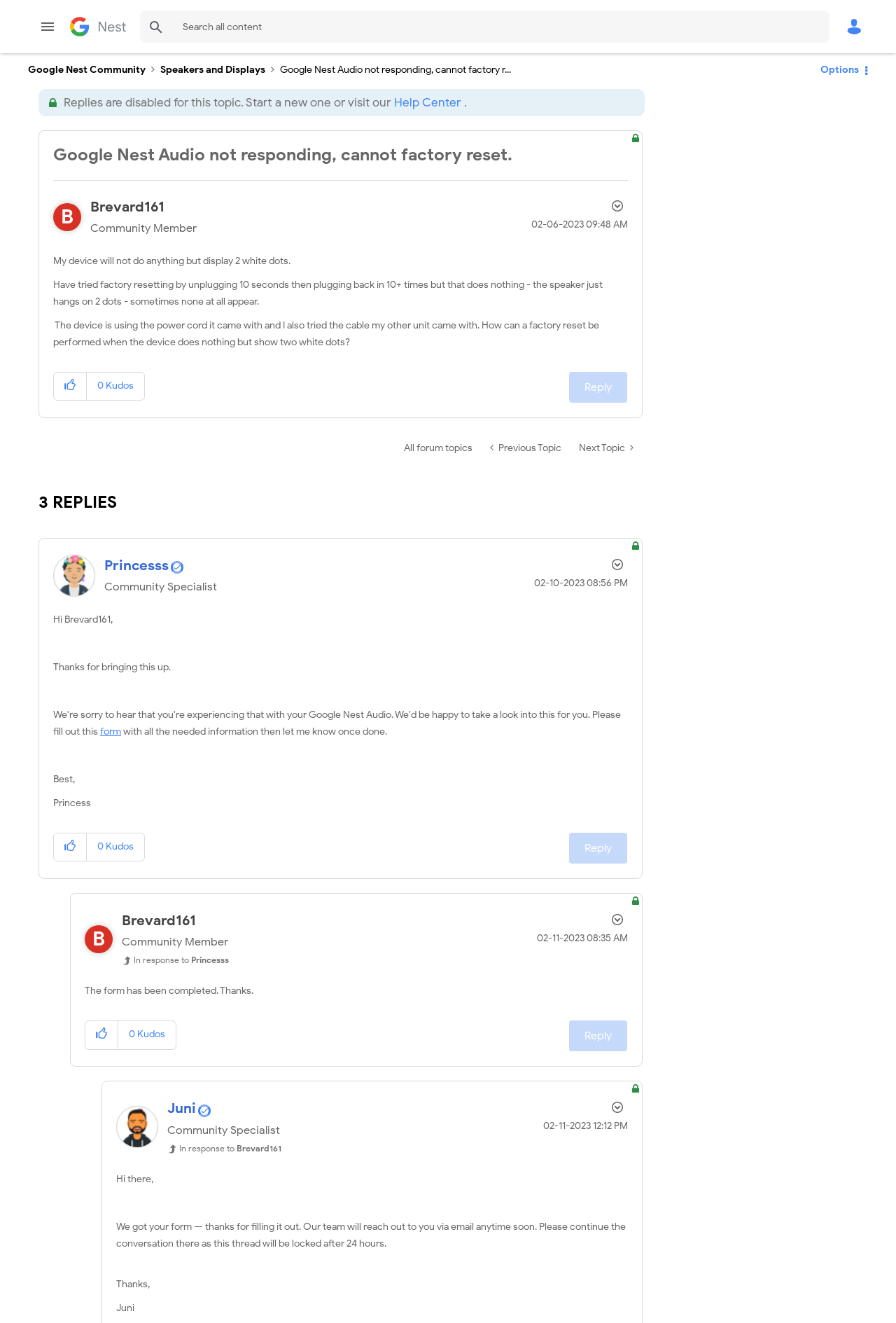Please find the top heading of the webpage and generate its text.

Google Nest Community